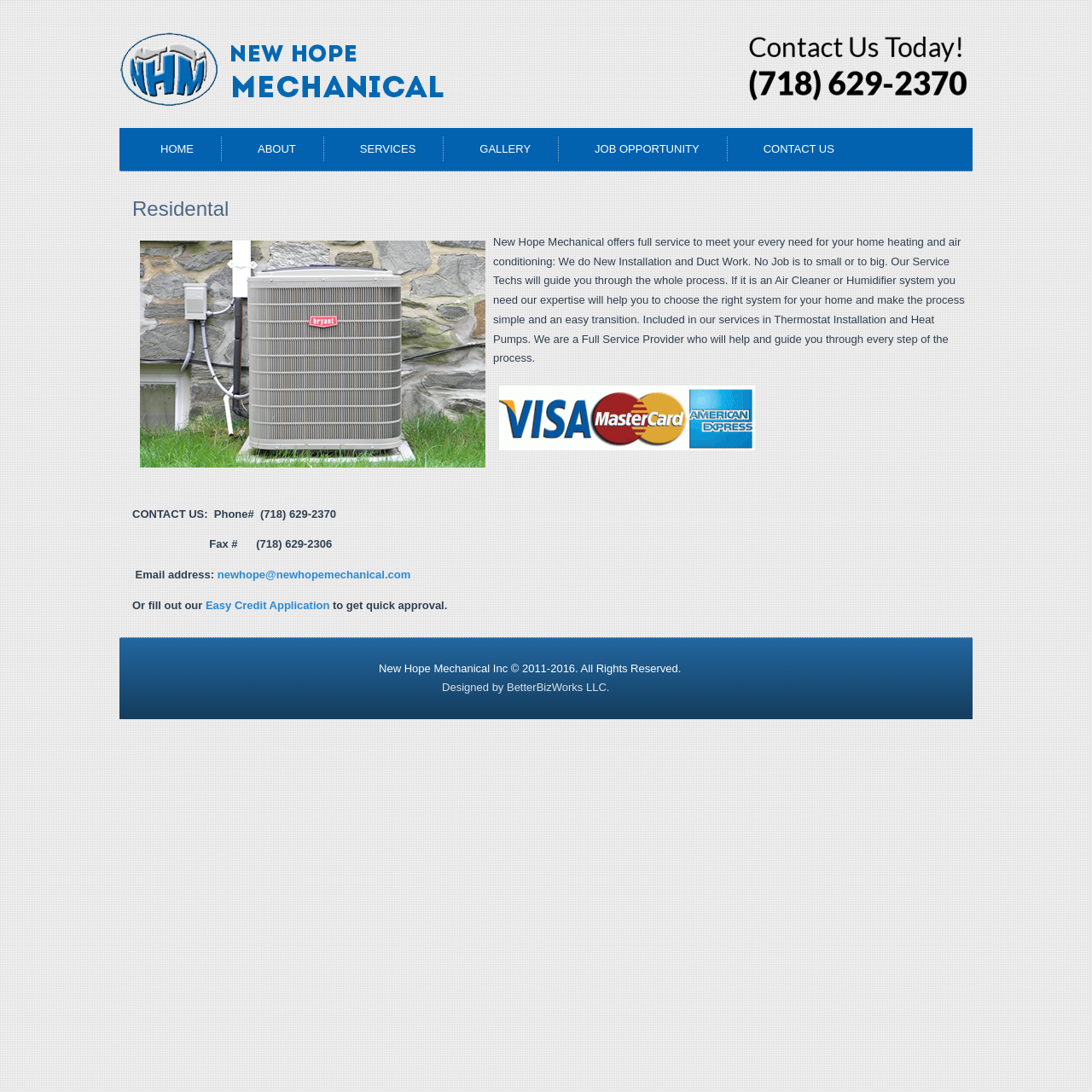Identify and provide the bounding box for the element described by: "Contact us".

[0.686, 0.117, 0.777, 0.156]